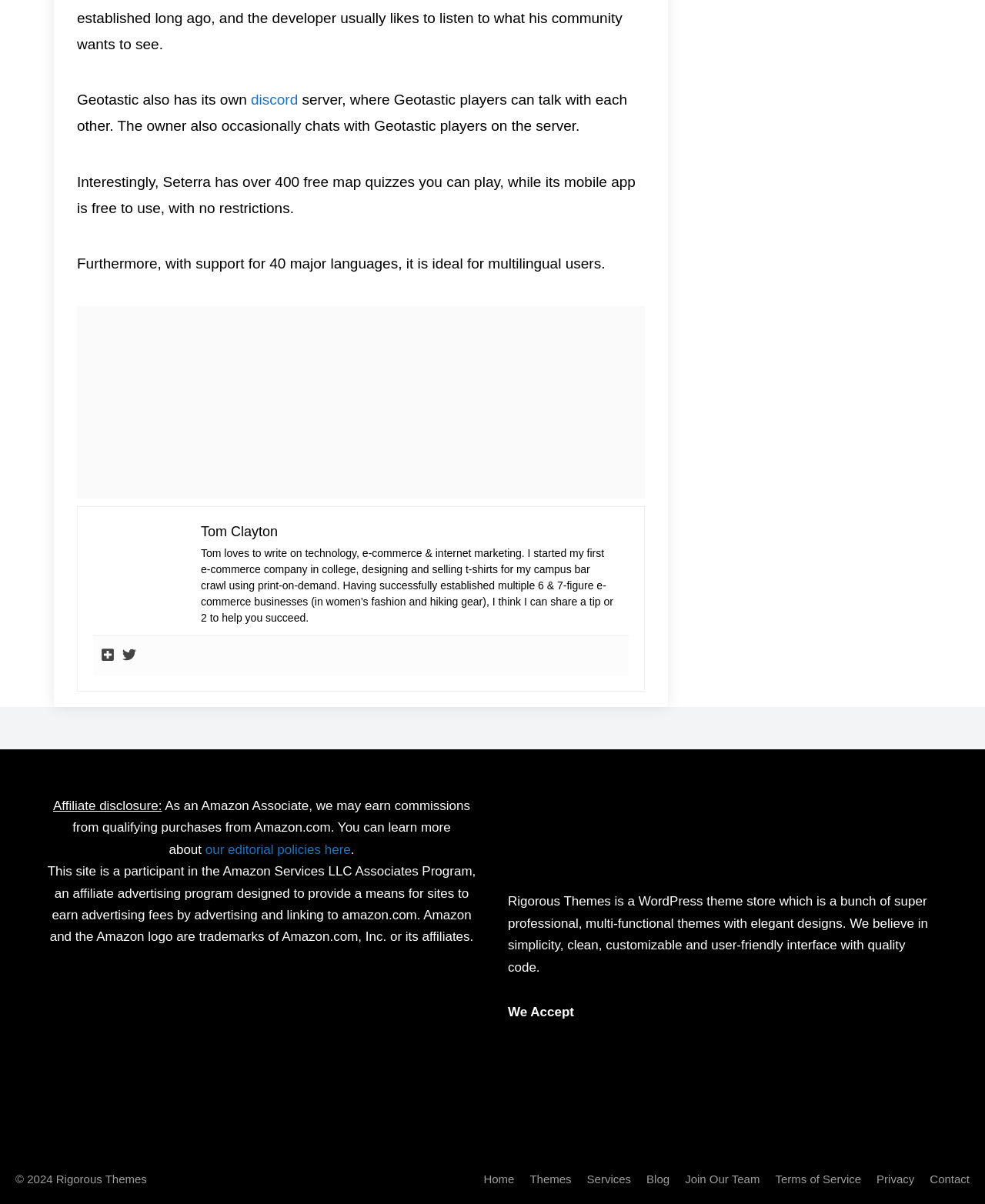What is the name of the WordPress theme store?
Provide a short answer using one word or a brief phrase based on the image.

Rigorous Themes